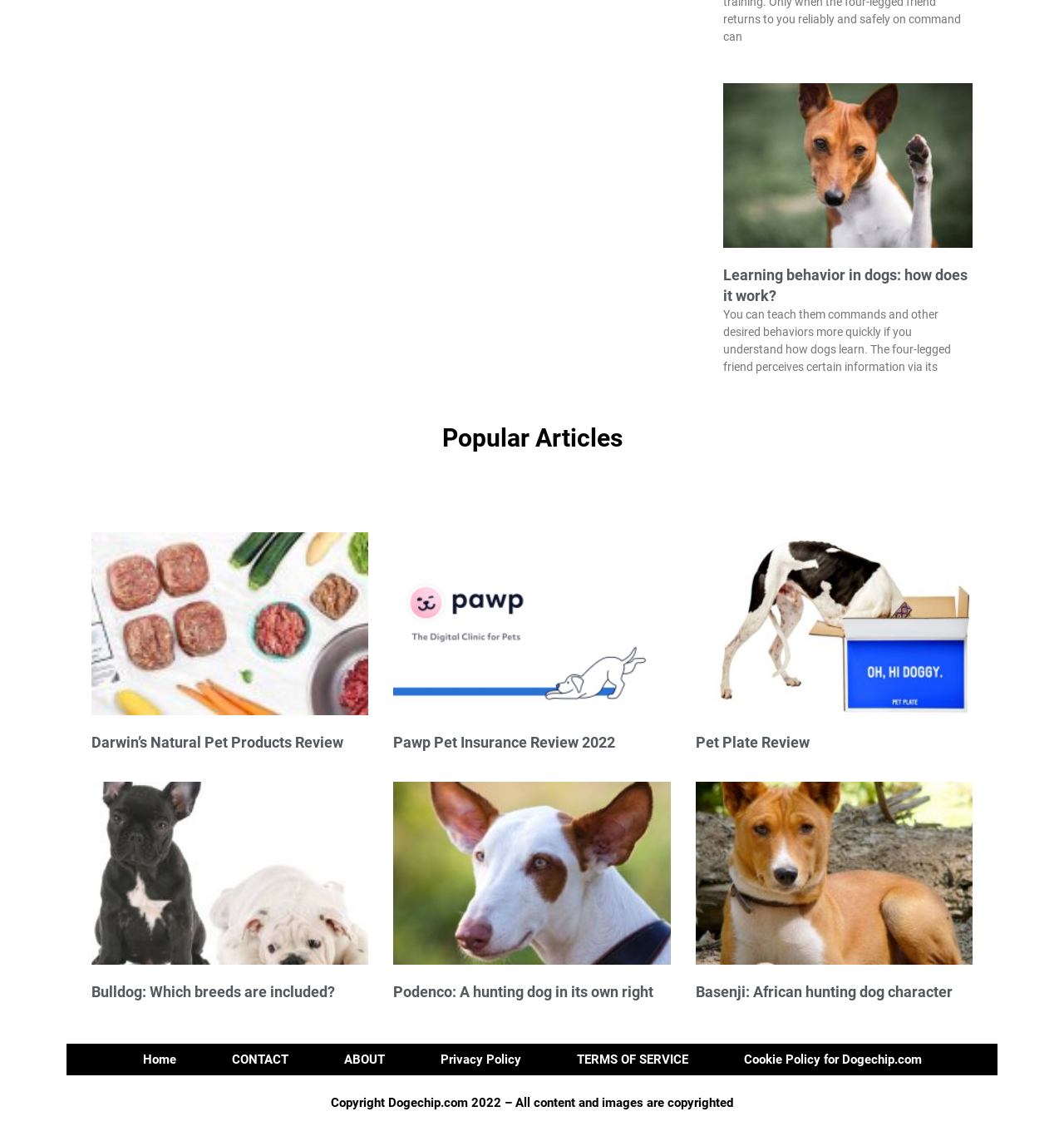Indicate the bounding box coordinates of the element that must be clicked to execute the instruction: "View my account". The coordinates should be given as four float numbers between 0 and 1, i.e., [left, top, right, bottom].

None